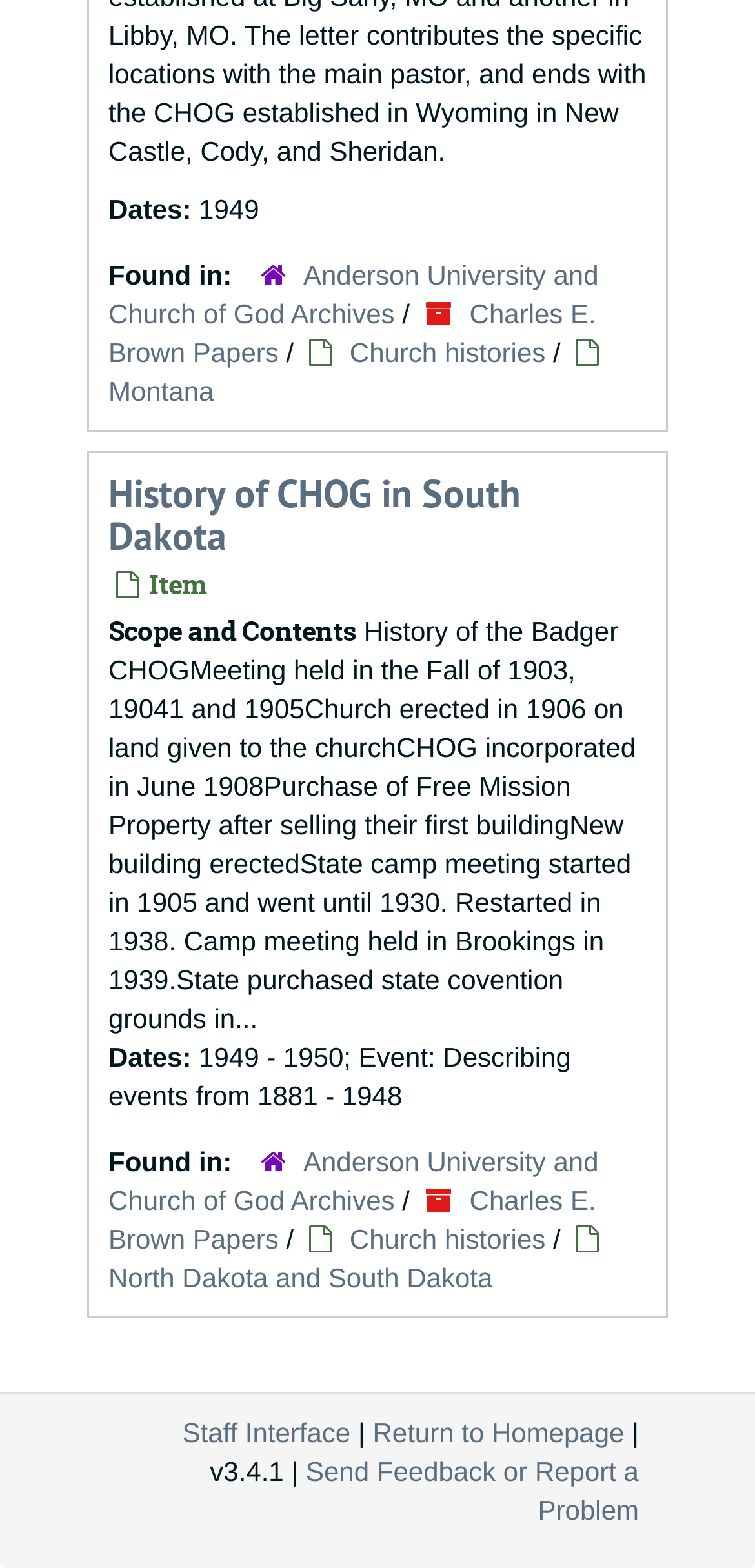Determine the bounding box coordinates of the section to be clicked to follow the instruction: "View the history of CHOG in South Dakota". The coordinates should be given as four float numbers between 0 and 1, formatted as [left, top, right, bottom].

[0.144, 0.301, 0.856, 0.355]